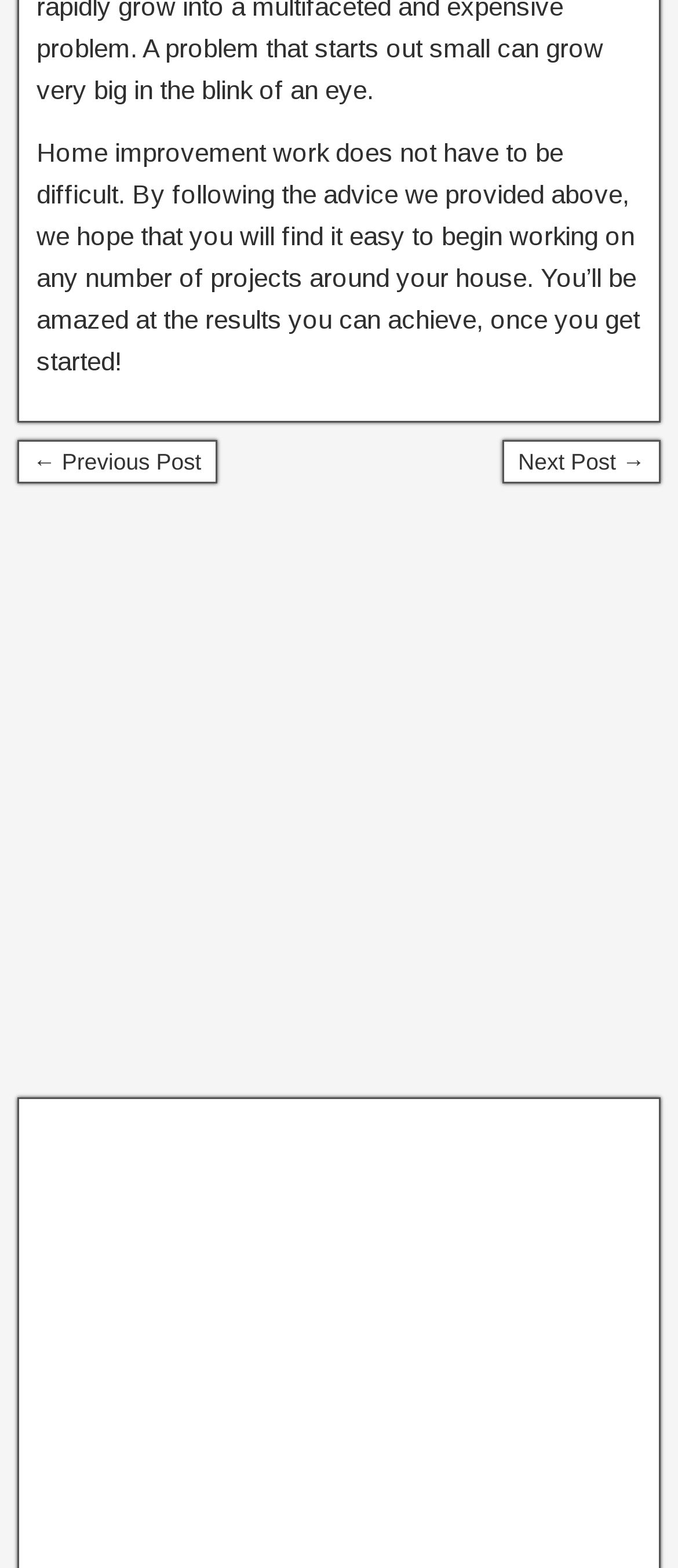Using the provided element description, identify the bounding box coordinates as (top-left x, top-left y, bottom-right x, bottom-right y). Ensure all values are between 0 and 1. Description: Next Post →

[0.741, 0.28, 0.974, 0.309]